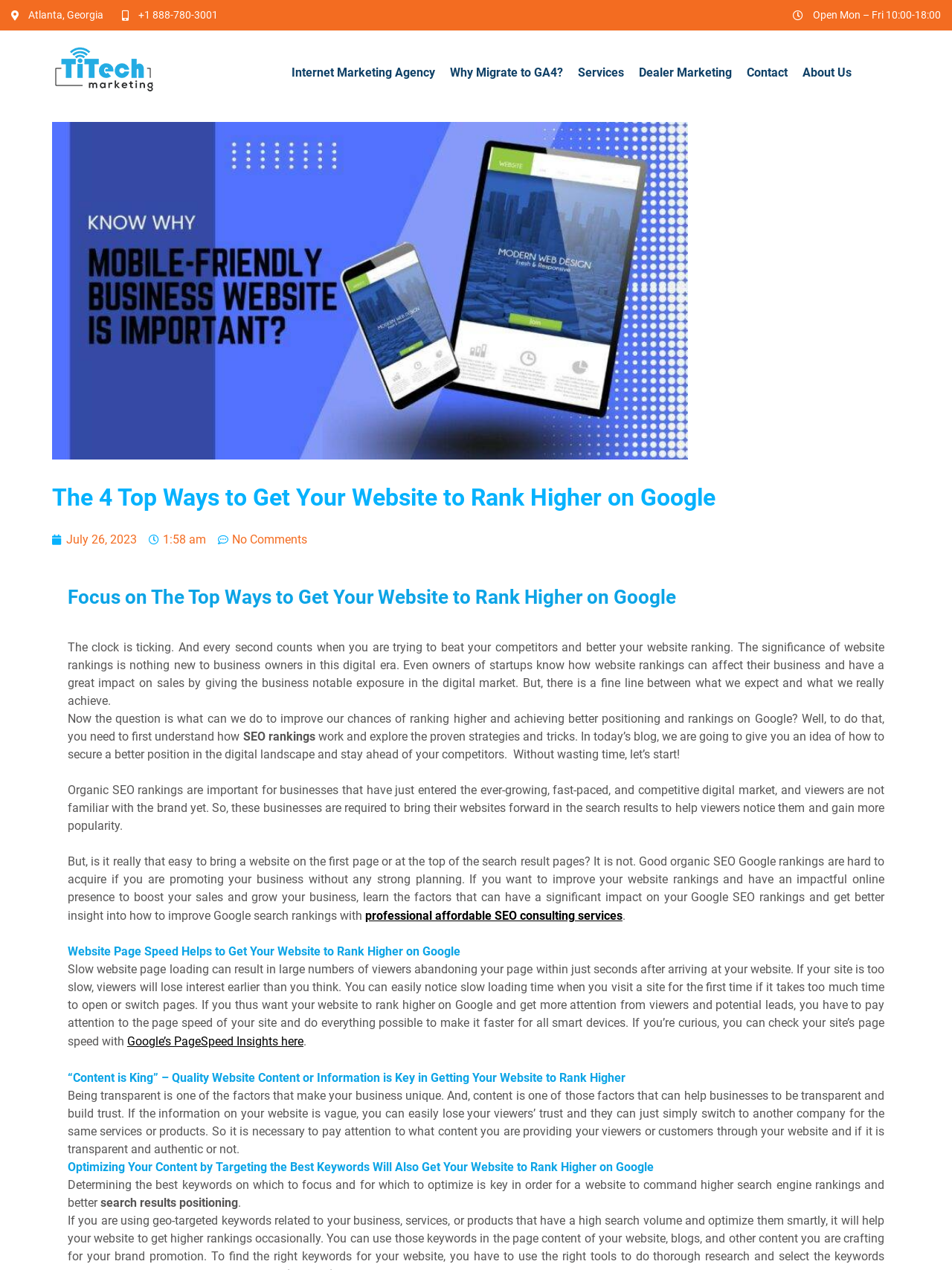Please answer the following question using a single word or phrase: 
How can slow website page loading affect viewers?

Lose interest